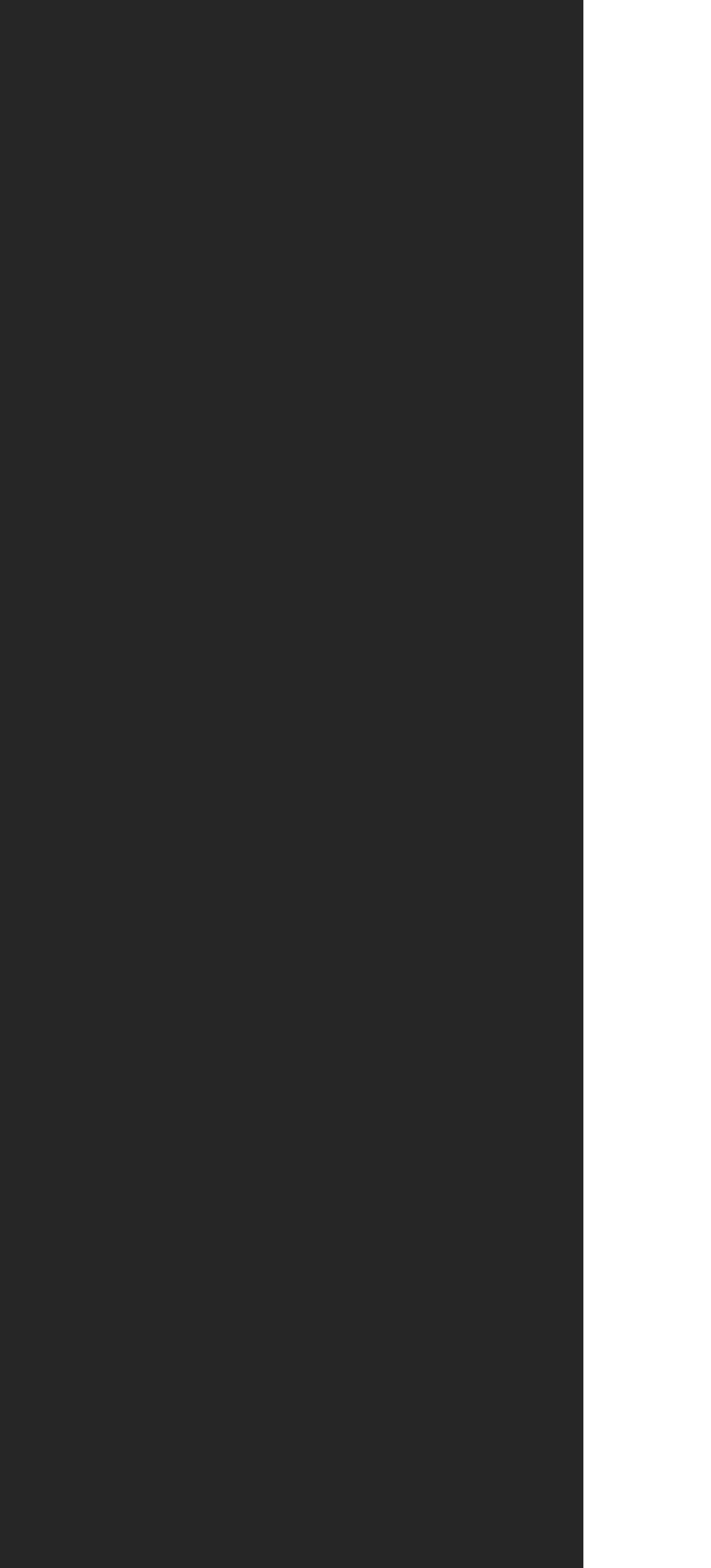Can you determine the bounding box coordinates of the area that needs to be clicked to fulfill the following instruction: "view our mission"?

[0.309, 0.082, 0.532, 0.105]